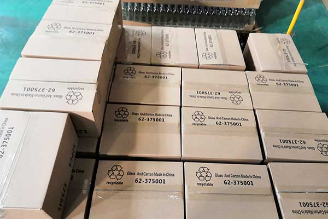What type of products are contained in the boxes?
Could you answer the question in a detailed manner, providing as much information as possible?

The boxes are labeled with identifiers indicating their contents, and a glimpse of glass items can be seen in the background, suggesting that the boxes contain glass products from the Xuzhou Ant Glass Products Co., Ltd.